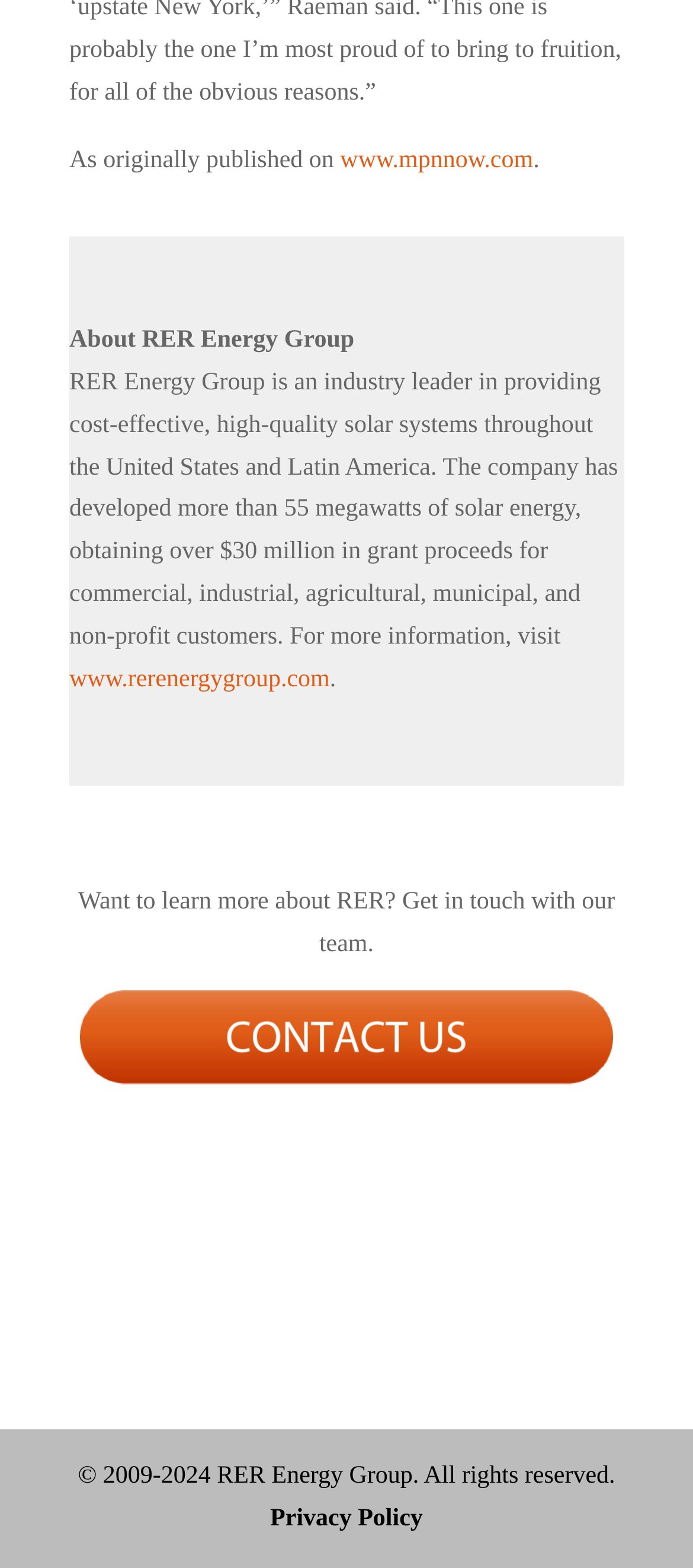What is the name of the company described on this webpage?
Refer to the image and provide a detailed answer to the question.

The webpage provides information about a company, and the name of the company is mentioned in the text 'About RER Energy Group' and also in the link 'www.rerenergygroup.com'.